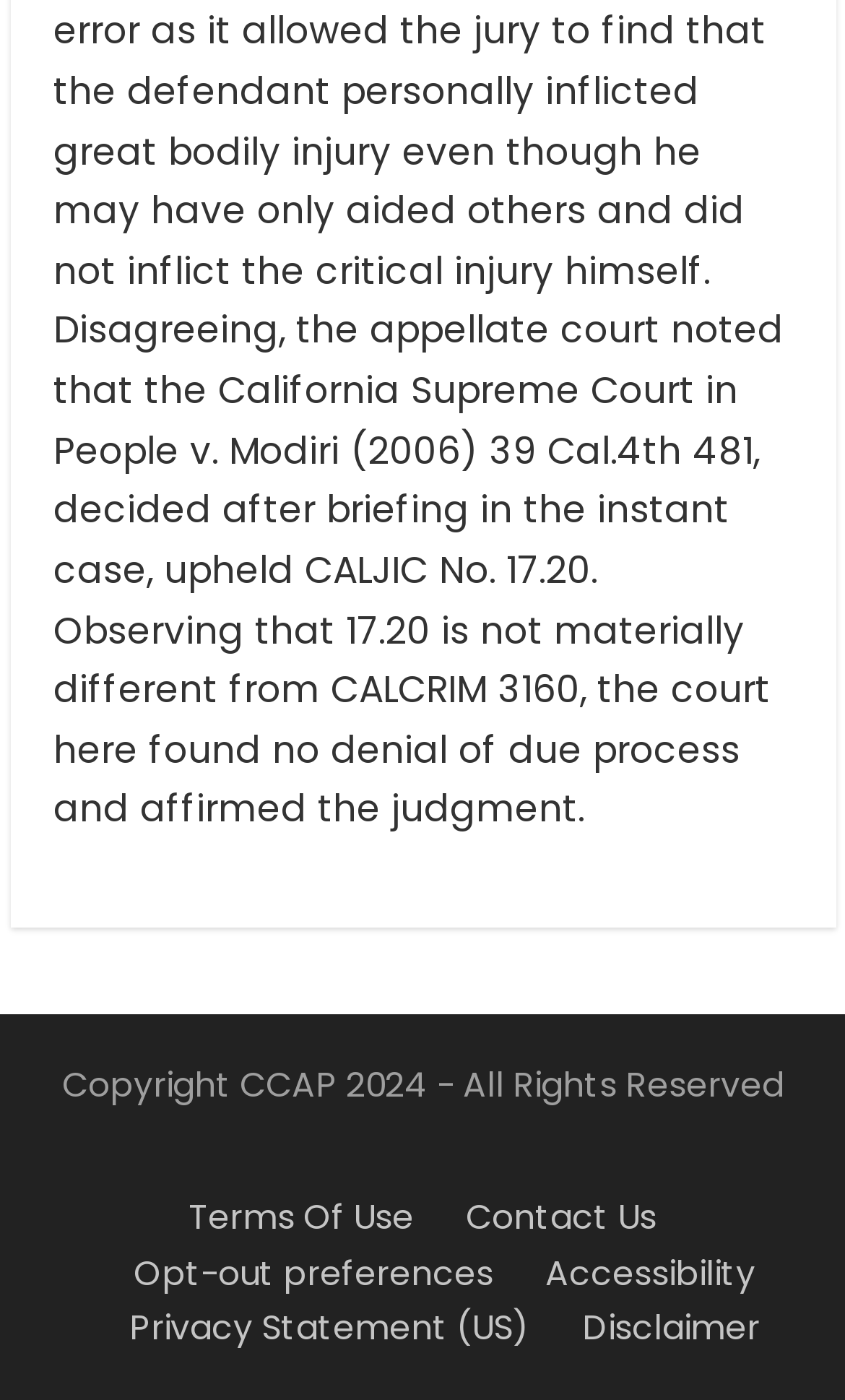Please examine the image and provide a detailed answer to the question: How many links are in the footer menu?

The footer menu contains 6 links, which are 'Terms Of Use', 'Contact Us', 'Opt-out preferences', 'Accessibility', 'Privacy Statement (US)', and 'Disclaimer'.